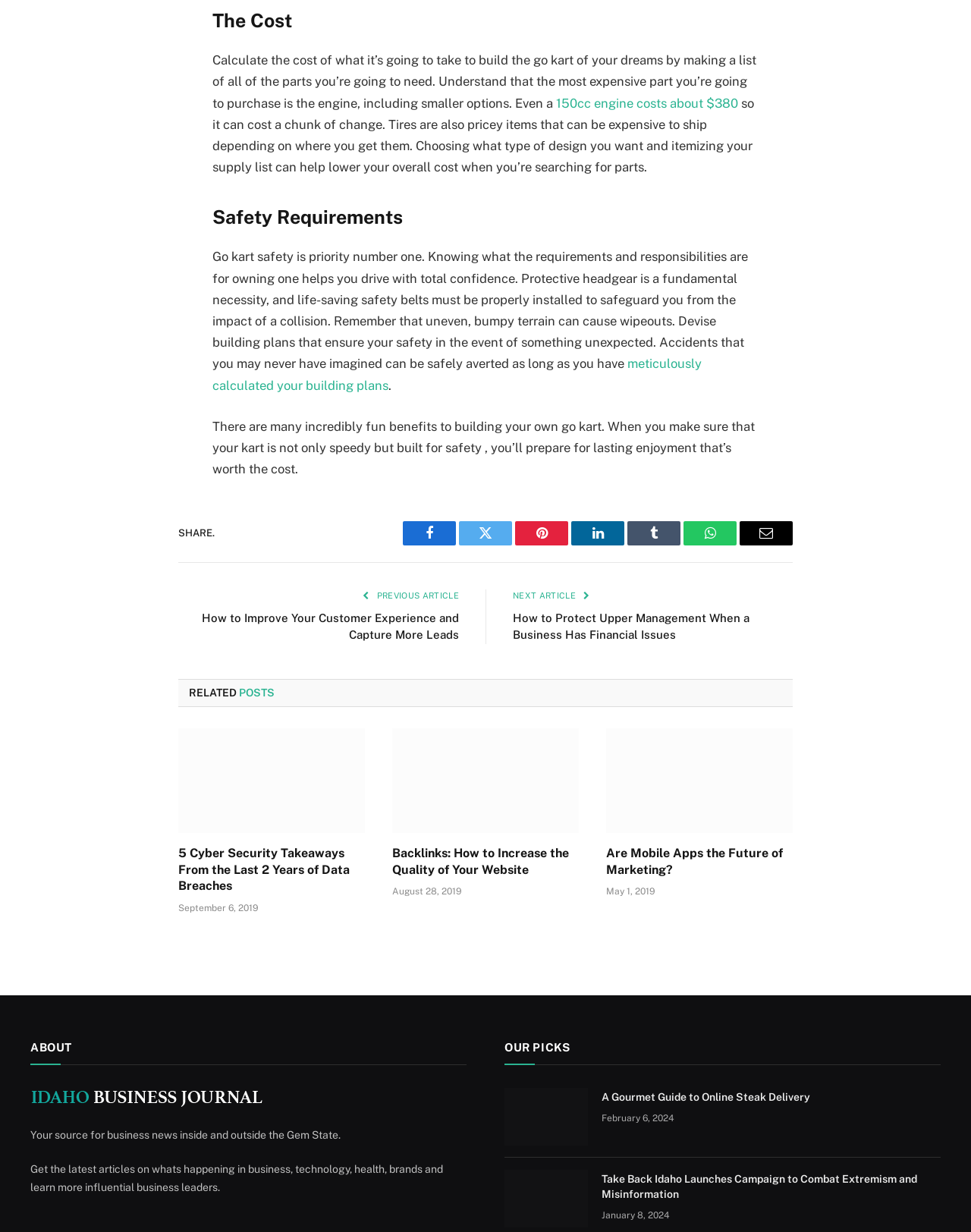Indicate the bounding box coordinates of the element that must be clicked to execute the instruction: "View the 'A Gourmet Guide to Online Steak Delivery' article". The coordinates should be given as four float numbers between 0 and 1, i.e., [left, top, right, bottom].

[0.52, 0.883, 0.605, 0.93]